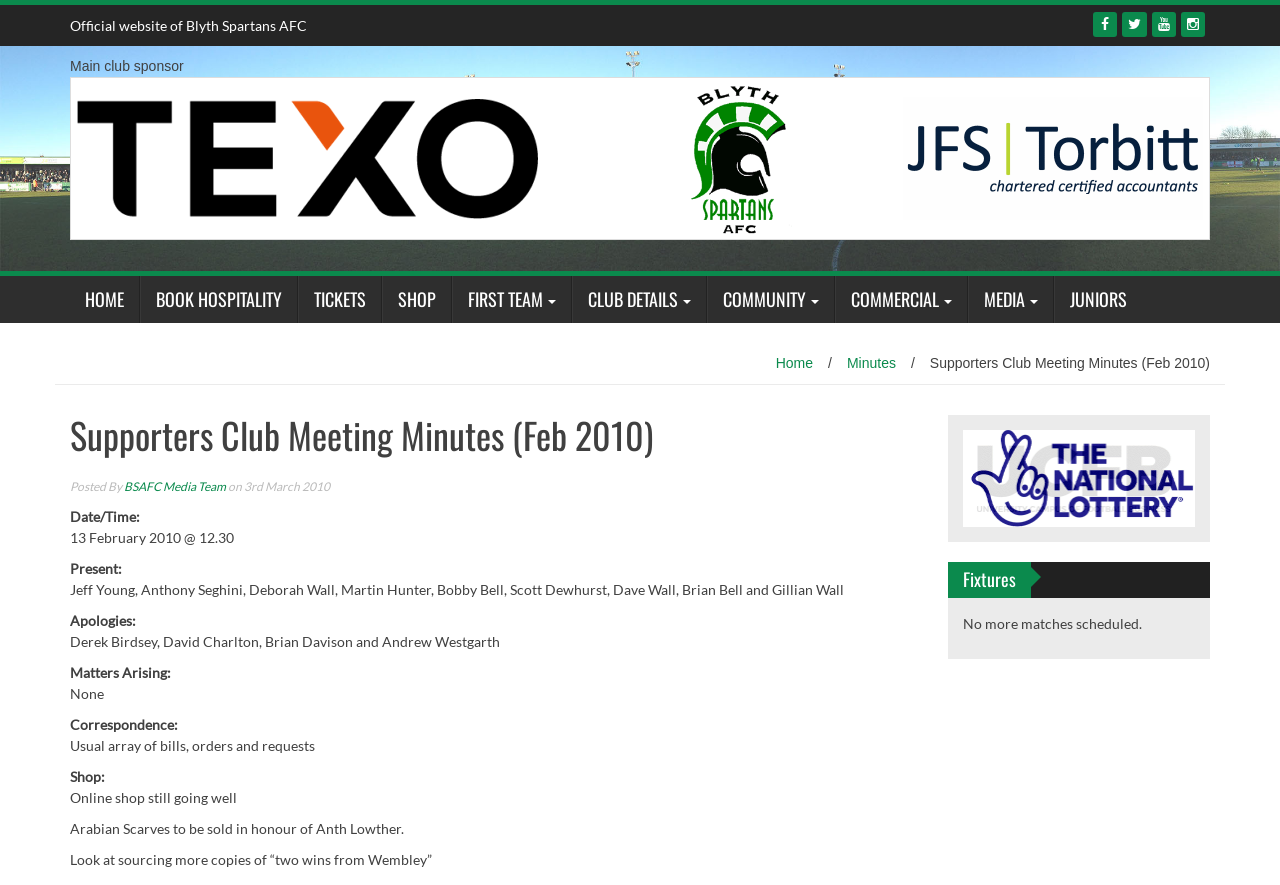Please answer the following query using a single word or phrase: 
How many links are in the top navigation bar?

9